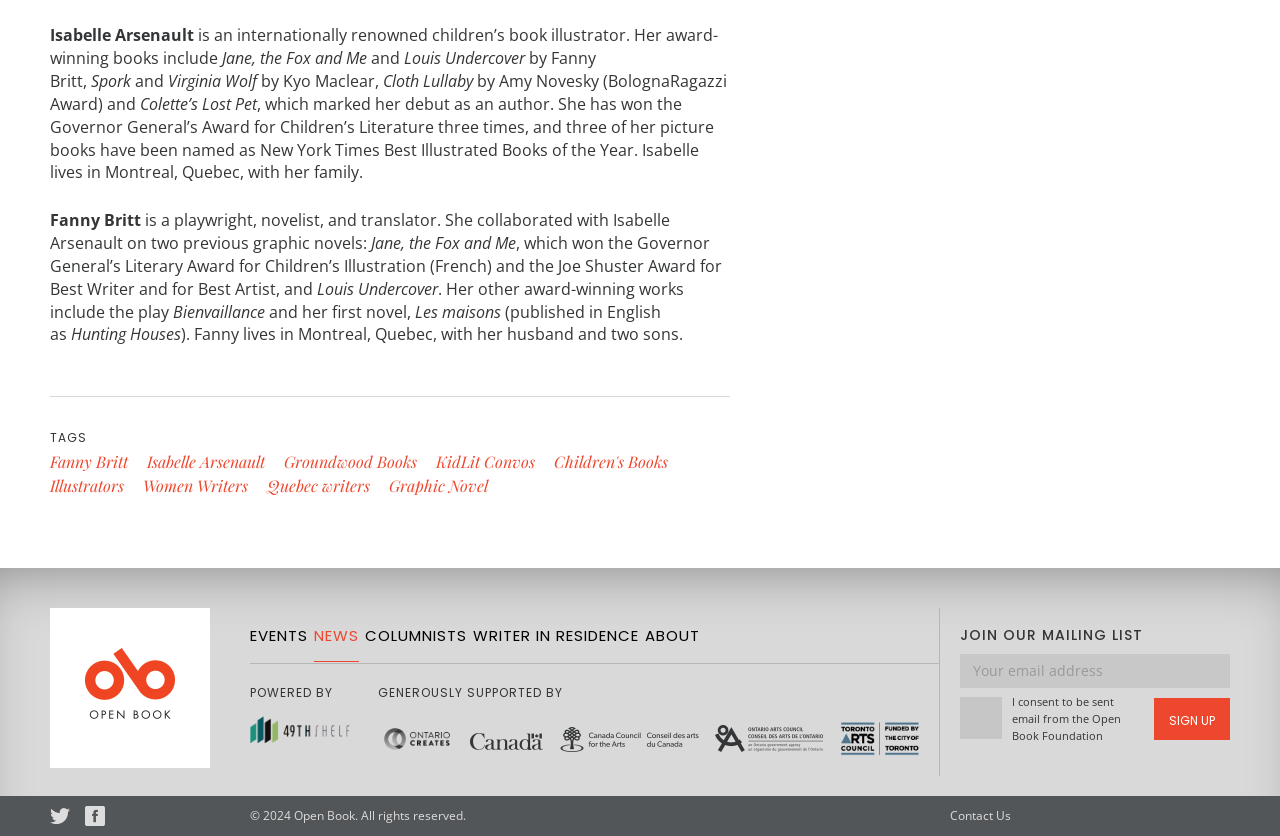Could you please study the image and provide a detailed answer to the question:
What is the name of Fanny Britt's first novel?

On the webpage, Fanny Britt's first novel is mentioned as 'Les maisons', which was published in English as 'Hunting Houses'.